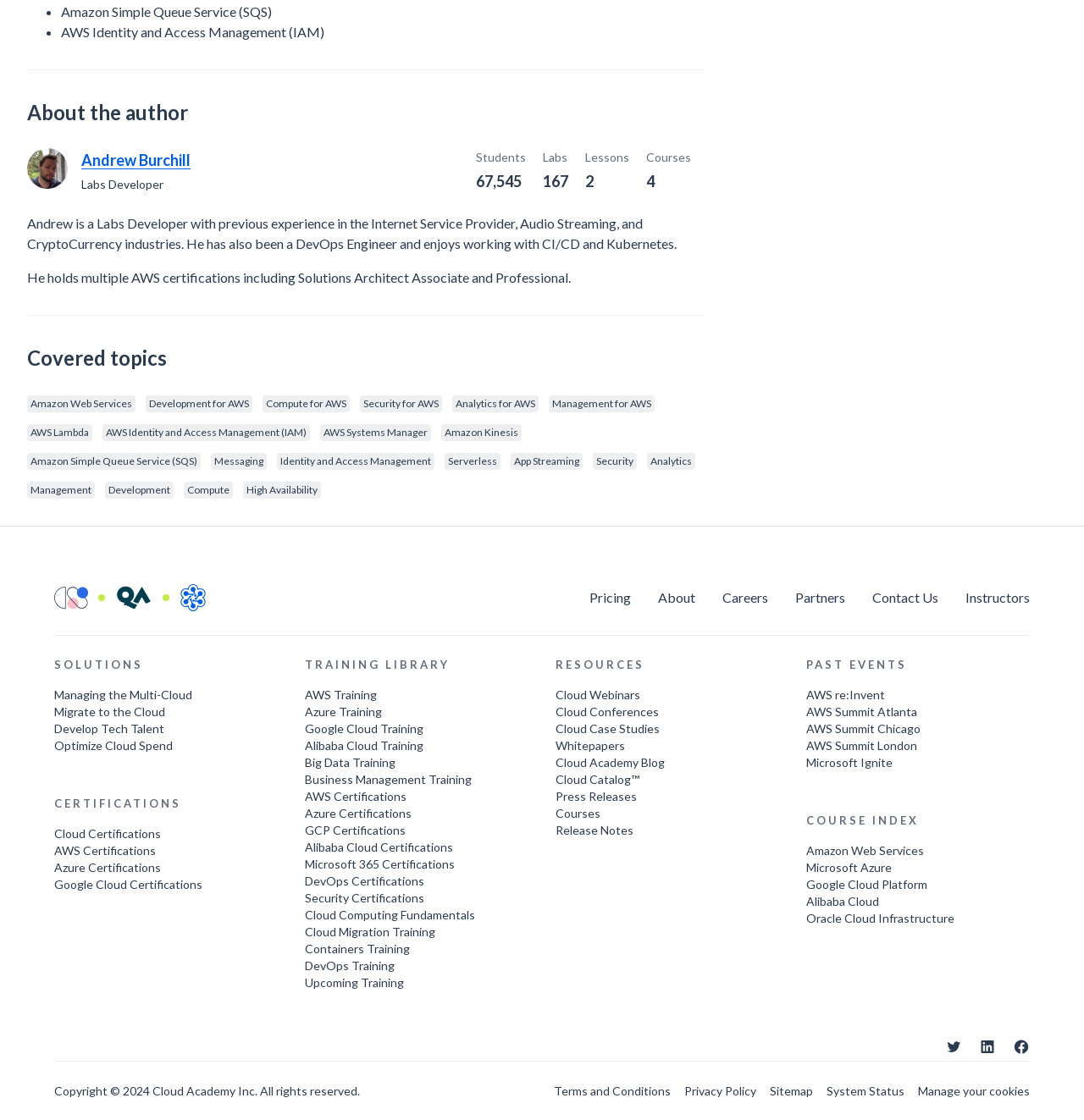Determine the bounding box coordinates of the UI element that matches the following description: "Amazon Simple Queue Service (SQS)". The coordinates should be four float numbers between 0 and 1 in the format [left, top, right, bottom].

[0.025, 0.403, 0.185, 0.417]